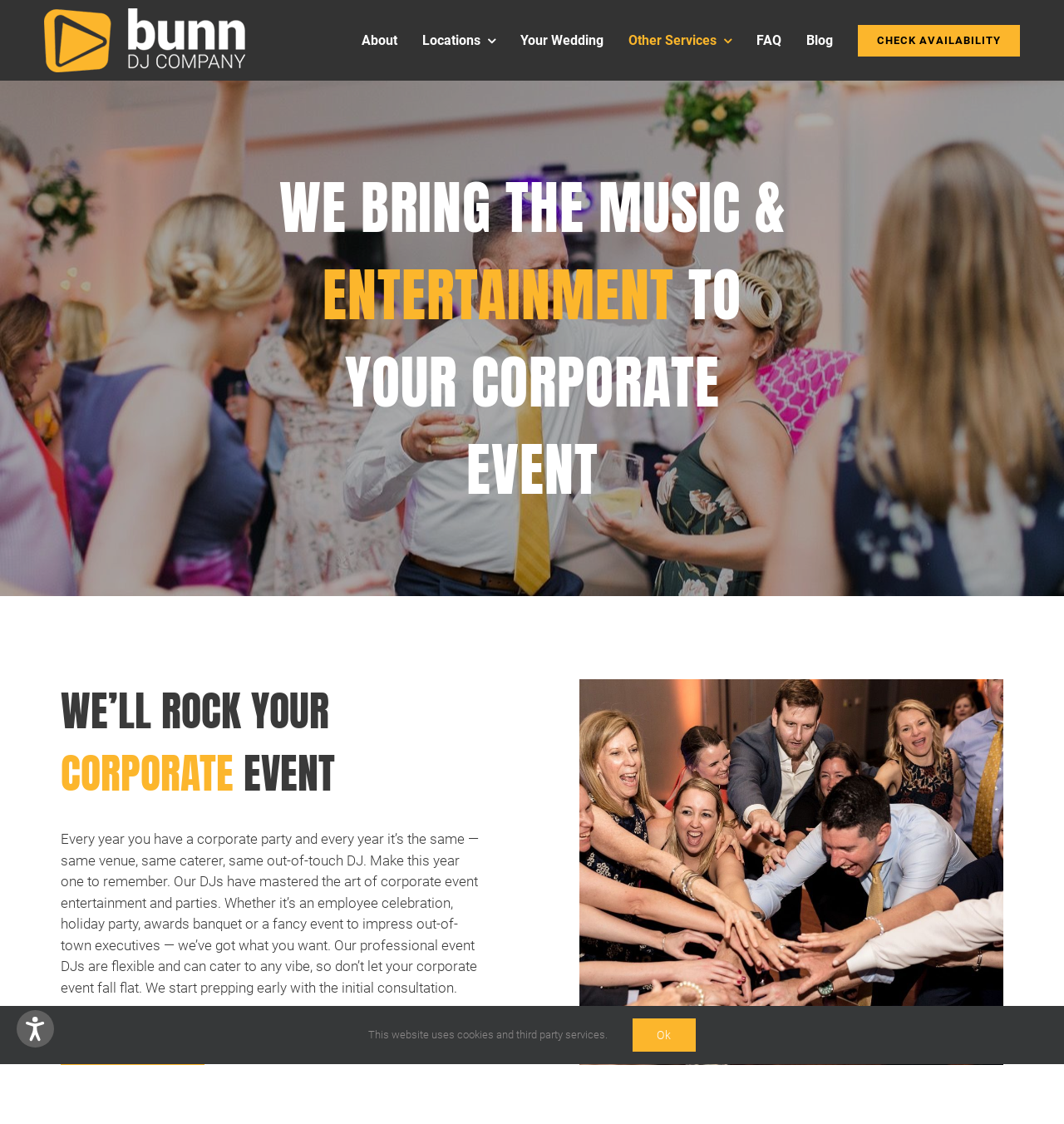Kindly provide the bounding box coordinates of the section you need to click on to fulfill the given instruction: "Click the Bunn DJ Company Logo".

[0.042, 0.006, 0.231, 0.021]